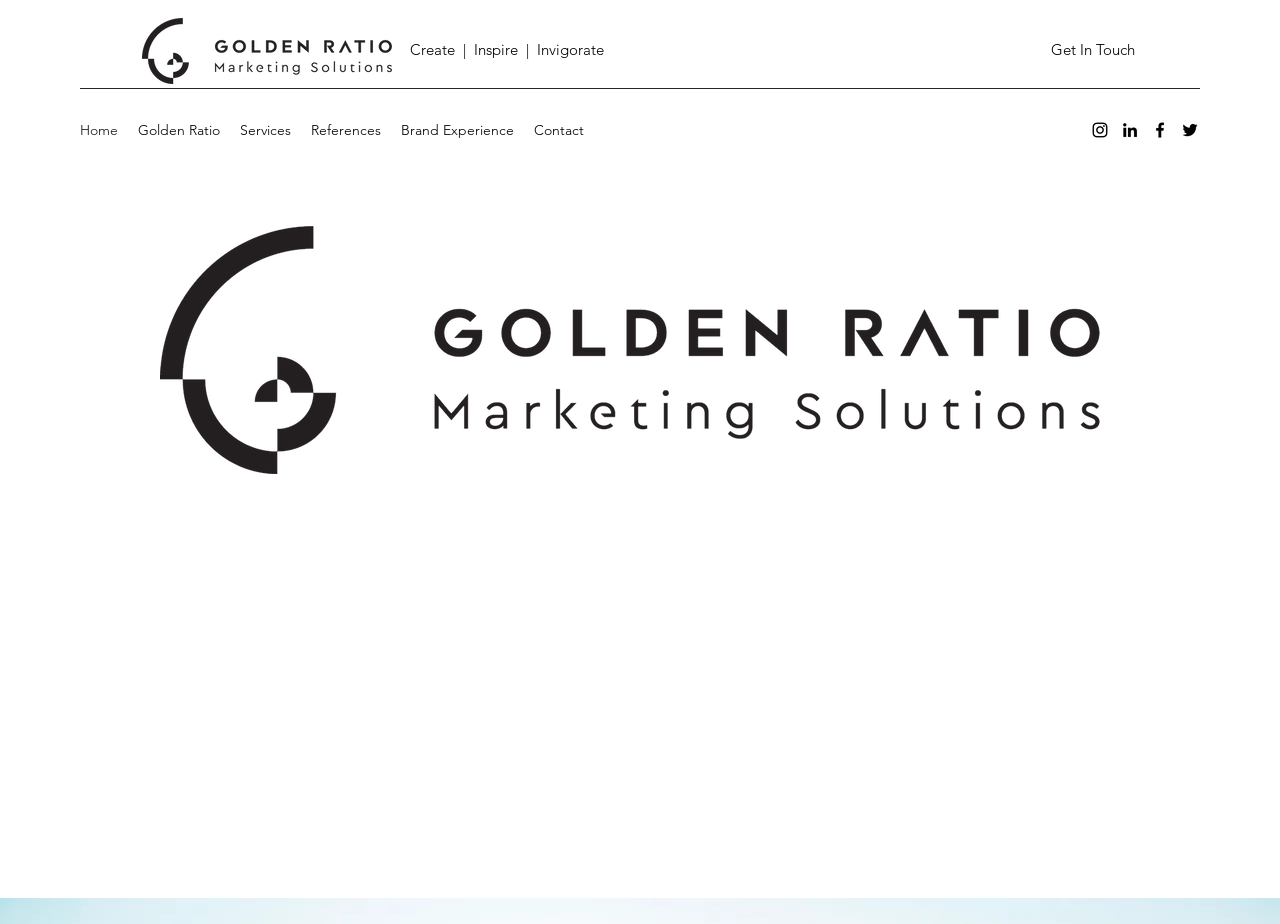Using the information shown in the image, answer the question with as much detail as possible: What is the location of the marketing agency?

I found the location of the marketing agency by reading the text 'Golden Ratio Marketing Solutions is a strategic Marketing Agency based in Somerset West, South Africa...'. This text explicitly mentions the location of the agency.